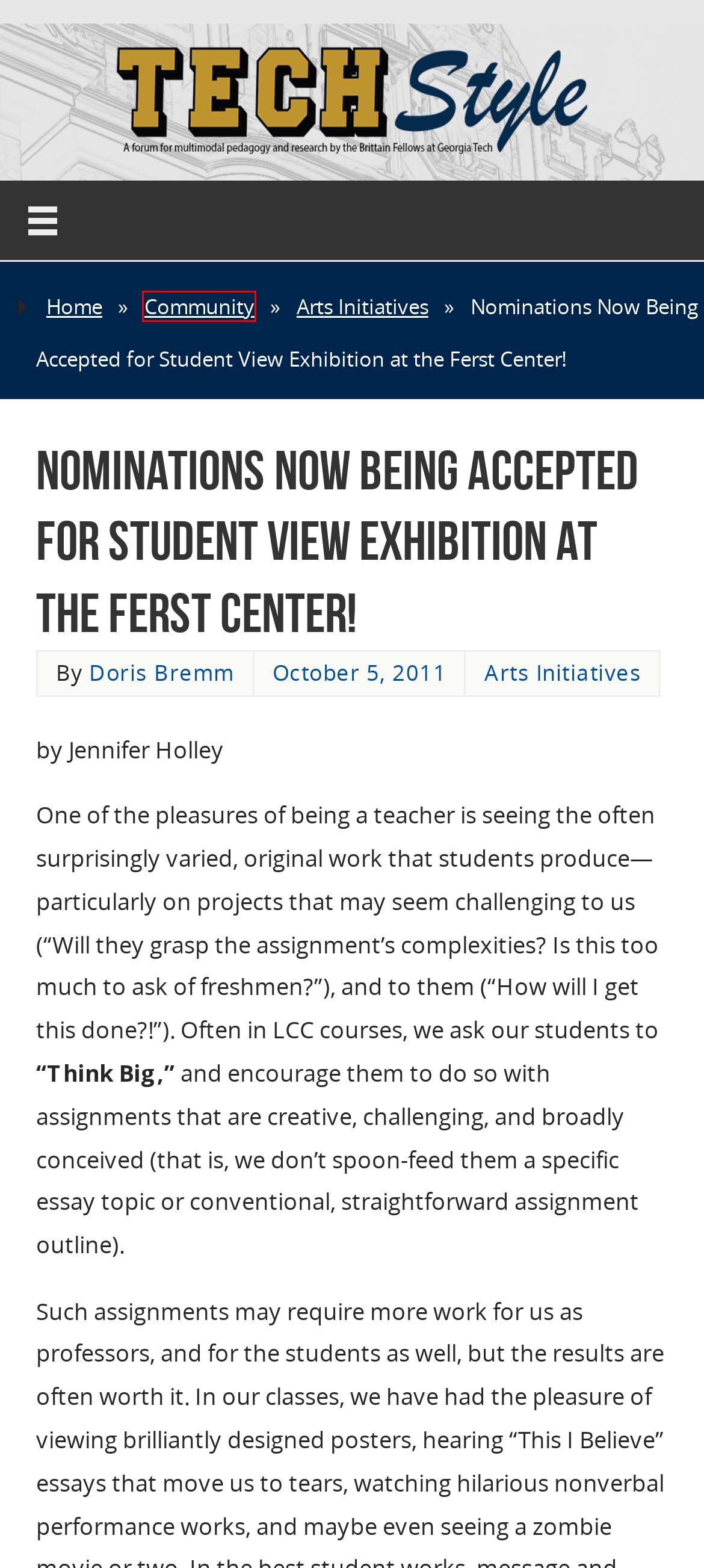A screenshot of a webpage is given, featuring a red bounding box around a UI element. Please choose the webpage description that best aligns with the new webpage after clicking the element in the bounding box. These are the descriptions:
A. Doris Bremm, Author at TECHStyle
B. techstyle1
C. GT | GT Login
D. committee Archives - TECHStyle
E. TECHStyle - A forum for multimodal pedagogy and research by the Brittain Fellows at Georgia Tech
F. Arts Initiatives Archives - TECHStyle
G. teaching Archives - TECHStyle
H. Community Archives - TECHStyle

H